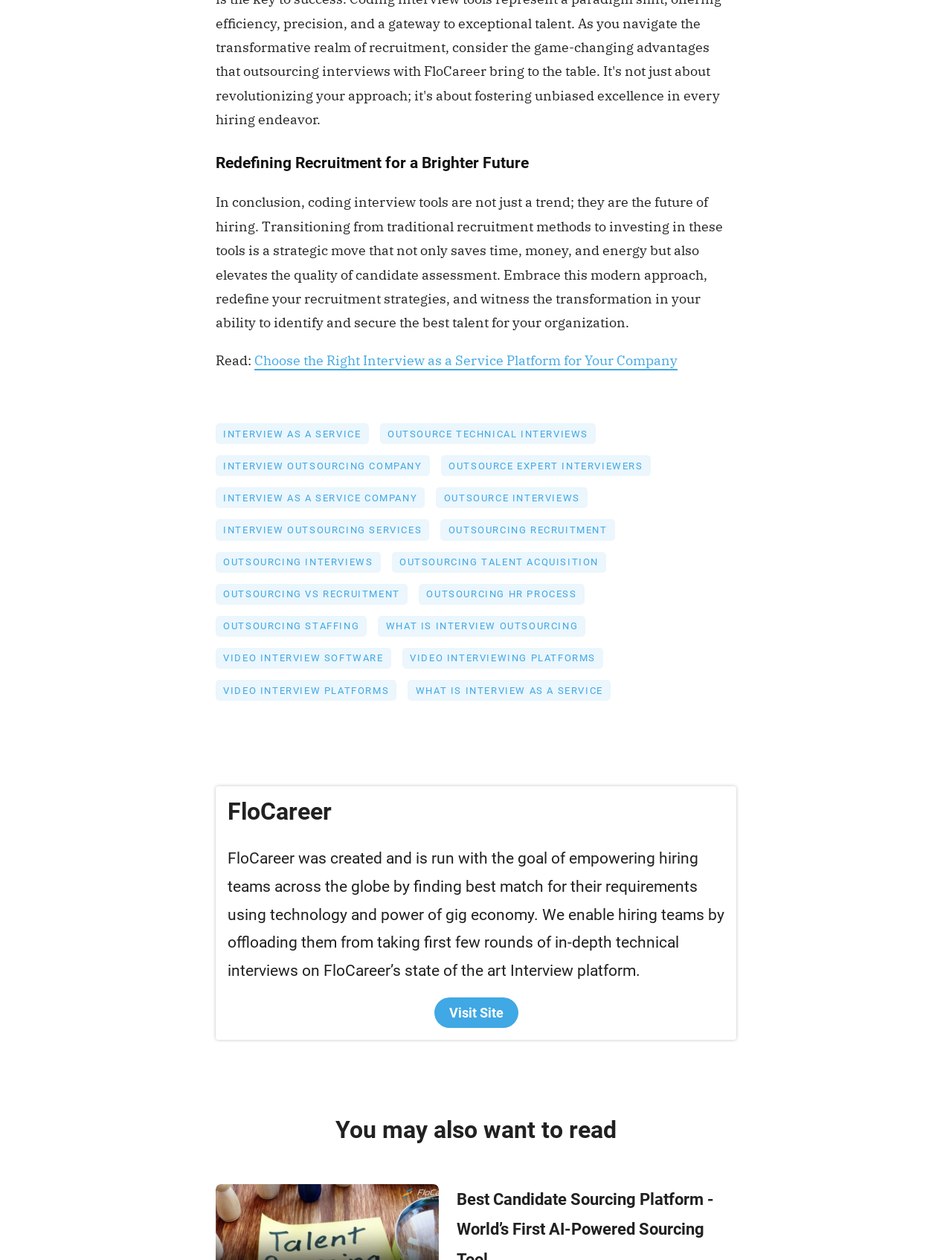Give a concise answer using one word or a phrase to the following question:
What is the main topic of this webpage?

Recruitment